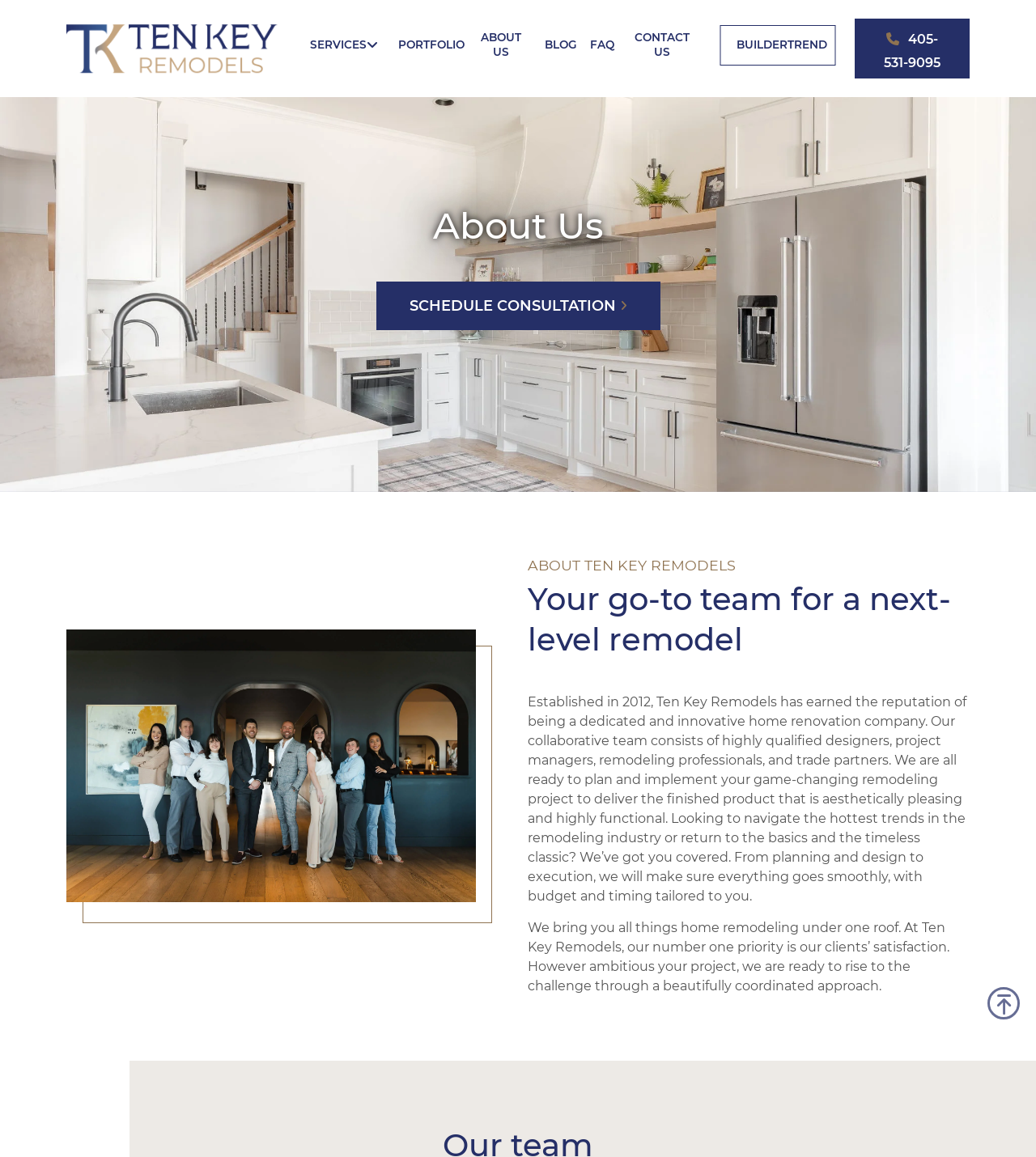Locate the coordinates of the bounding box for the clickable region that fulfills this instruction: "Read the 'Support & Resistance Mtf Metatrader 4 Forex Indicator Review'".

None